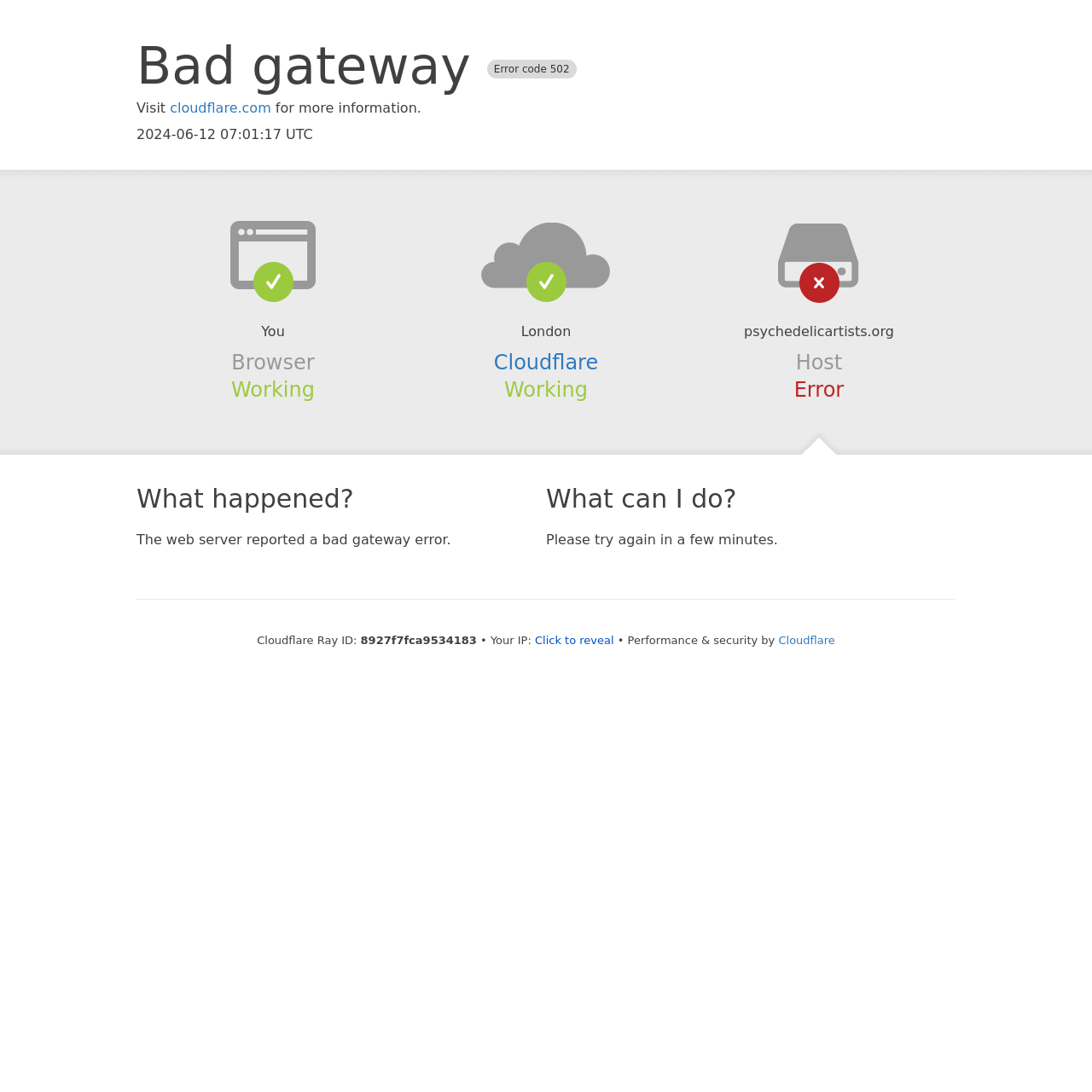What is the error code?
Look at the image and respond with a one-word or short-phrase answer.

502